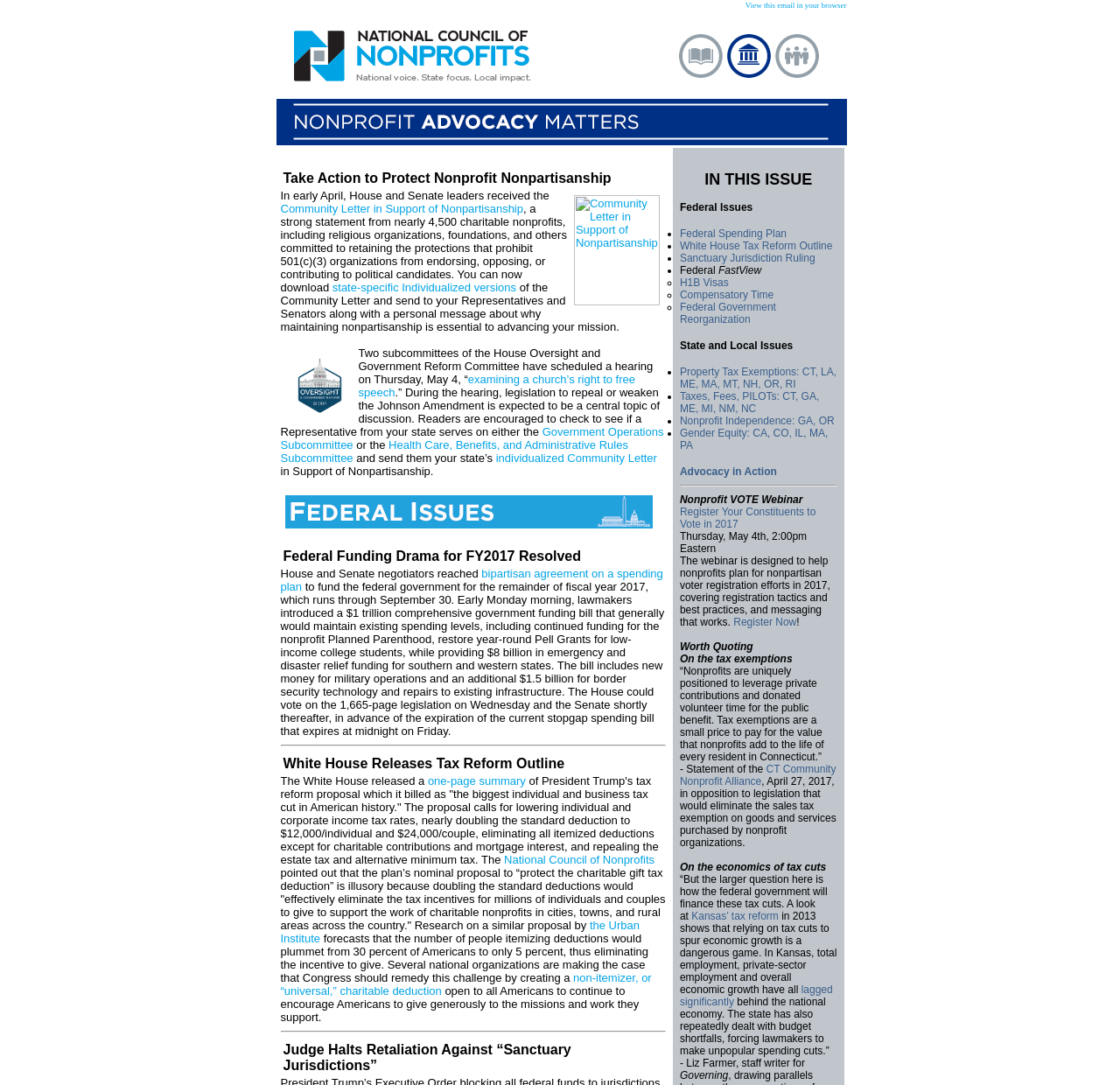What is the name of the organization quoted in the article?
Refer to the image and give a detailed answer to the question.

The article quotes a statement from the CT Community Nonprofit Alliance, which opposes legislation that would eliminate the sales tax exemption on goods and services purchased by nonprofit organizations.